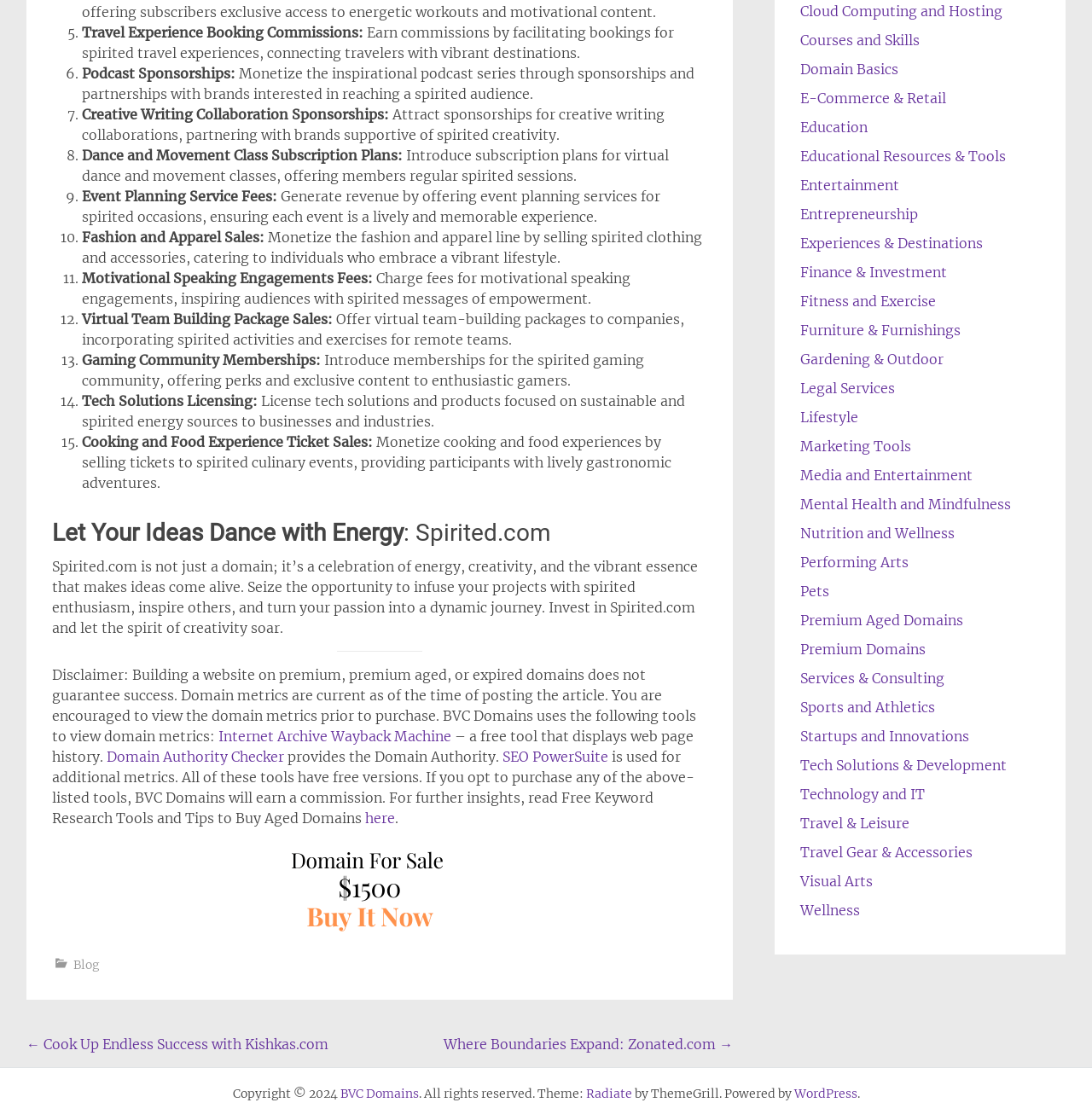Please locate the bounding box coordinates of the element that needs to be clicked to achieve the following instruction: "Click on the 'Domain For Sale 1500 Buy It Now' button". The coordinates should be four float numbers between 0 and 1, i.e., [left, top, right, bottom].

[0.152, 0.823, 0.543, 0.838]